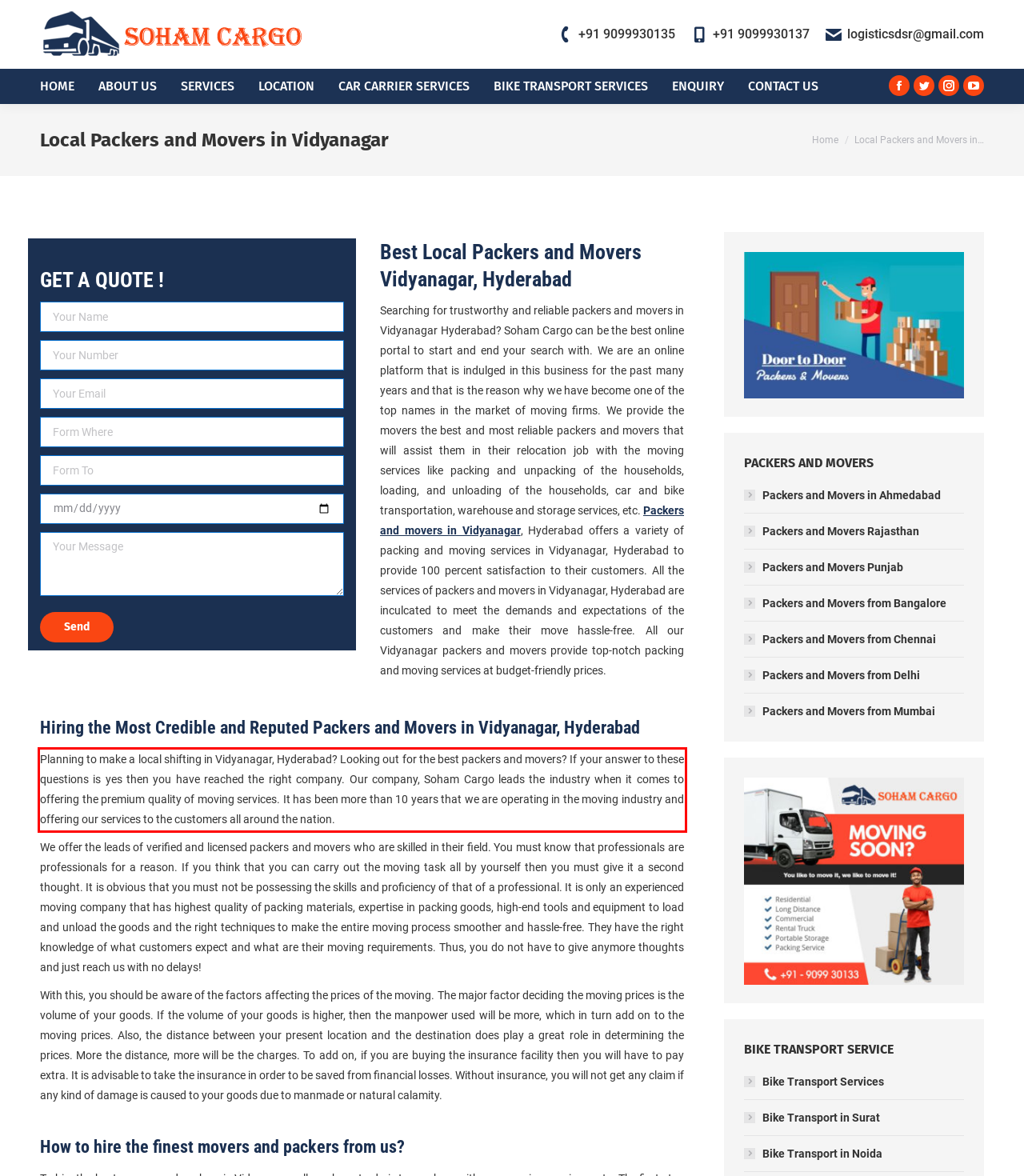Look at the screenshot of the webpage, locate the red rectangle bounding box, and generate the text content that it contains.

Planning to make a local shifting in Vidyanagar, Hyderabad? Looking out for the best packers and movers? If your answer to these questions is yes then you have reached the right company. Our company, Soham Cargo leads the industry when it comes to offering the premium quality of moving services. It has been more than 10 years that we are operating in the moving industry and offering our services to the customers all around the nation.